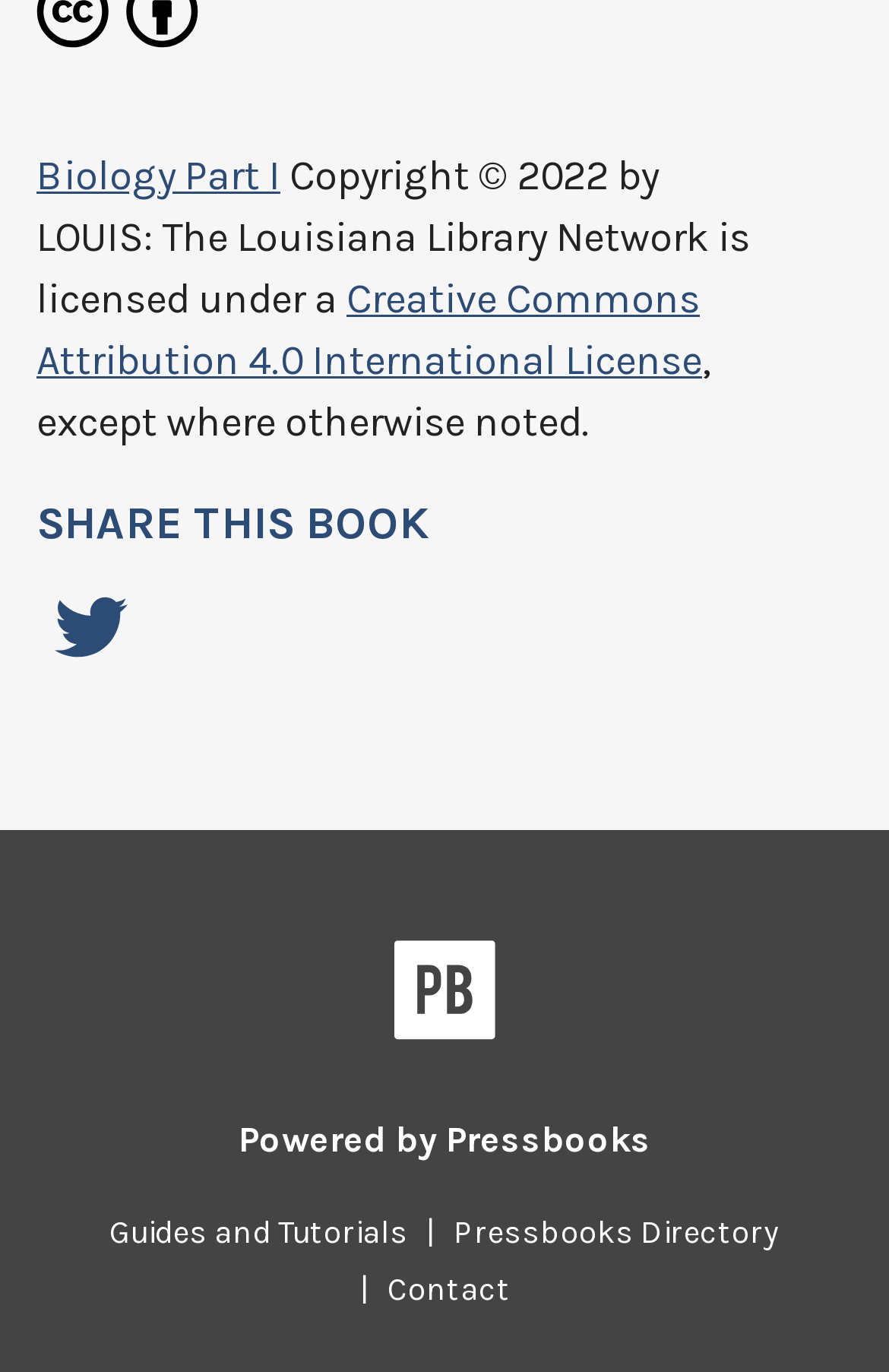Respond with a single word or phrase:
What is the name of the library network?

LOUIS